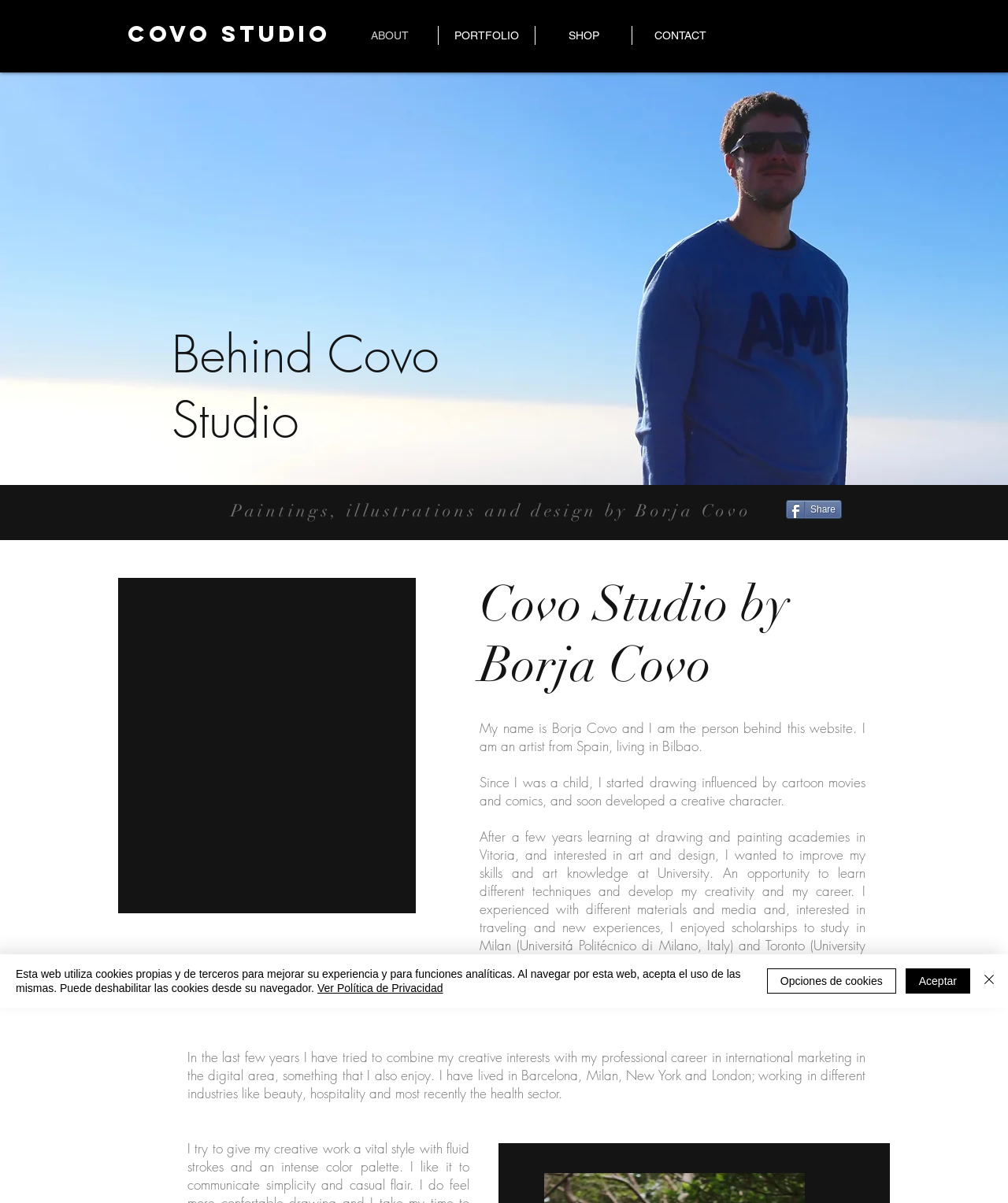From the element description COVO STUDIO, predict the bounding box coordinates of the UI element. The coordinates must be specified in the format (top-left x, top-left y, bottom-right x, bottom-right y) and should be within the 0 to 1 range.

[0.127, 0.018, 0.328, 0.039]